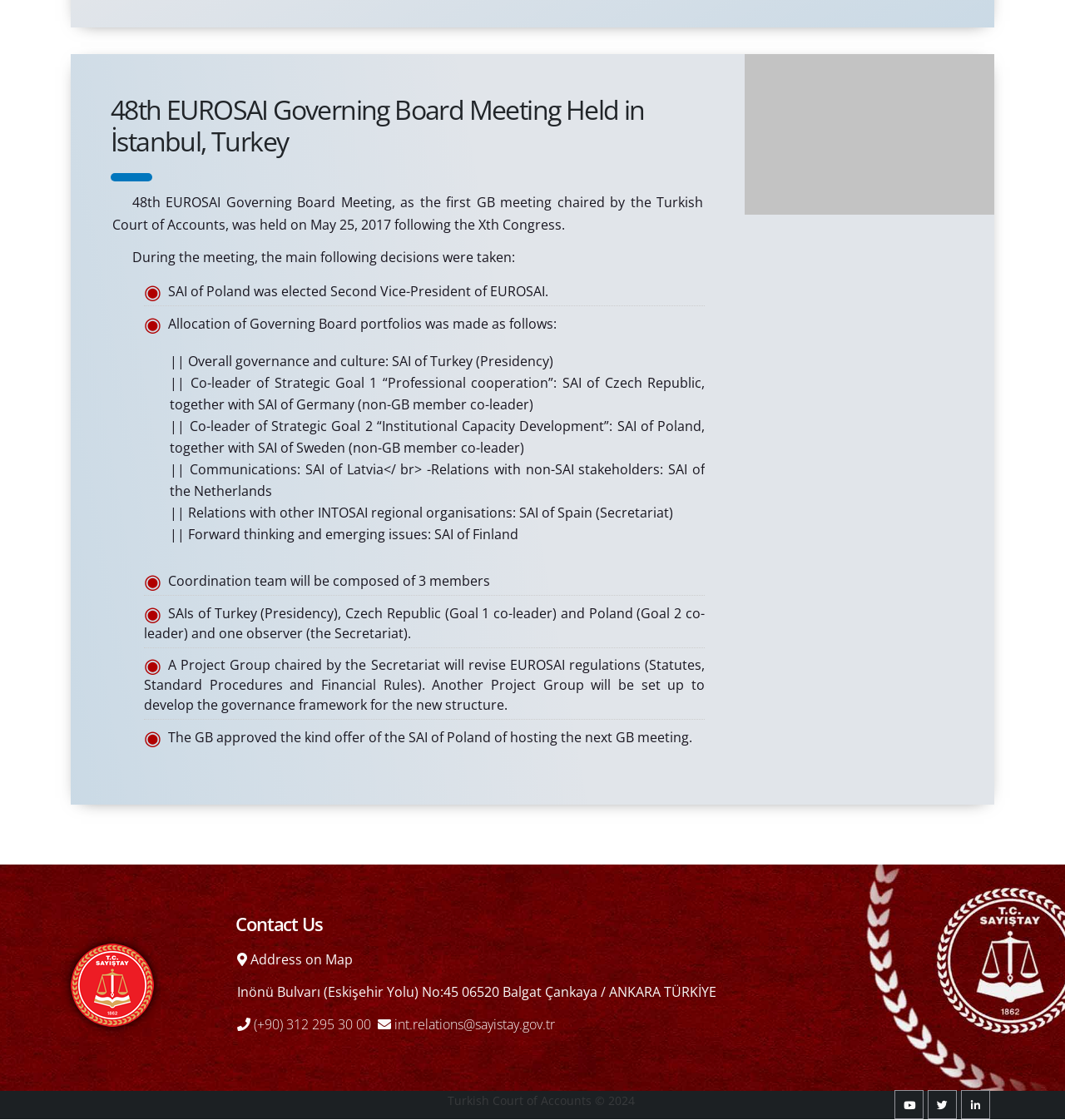Please identify the bounding box coordinates of the clickable area that will fulfill the following instruction: "View the address on the map". The coordinates should be in the format of four float numbers between 0 and 1, i.e., [left, top, right, bottom].

[0.223, 0.848, 0.331, 0.865]